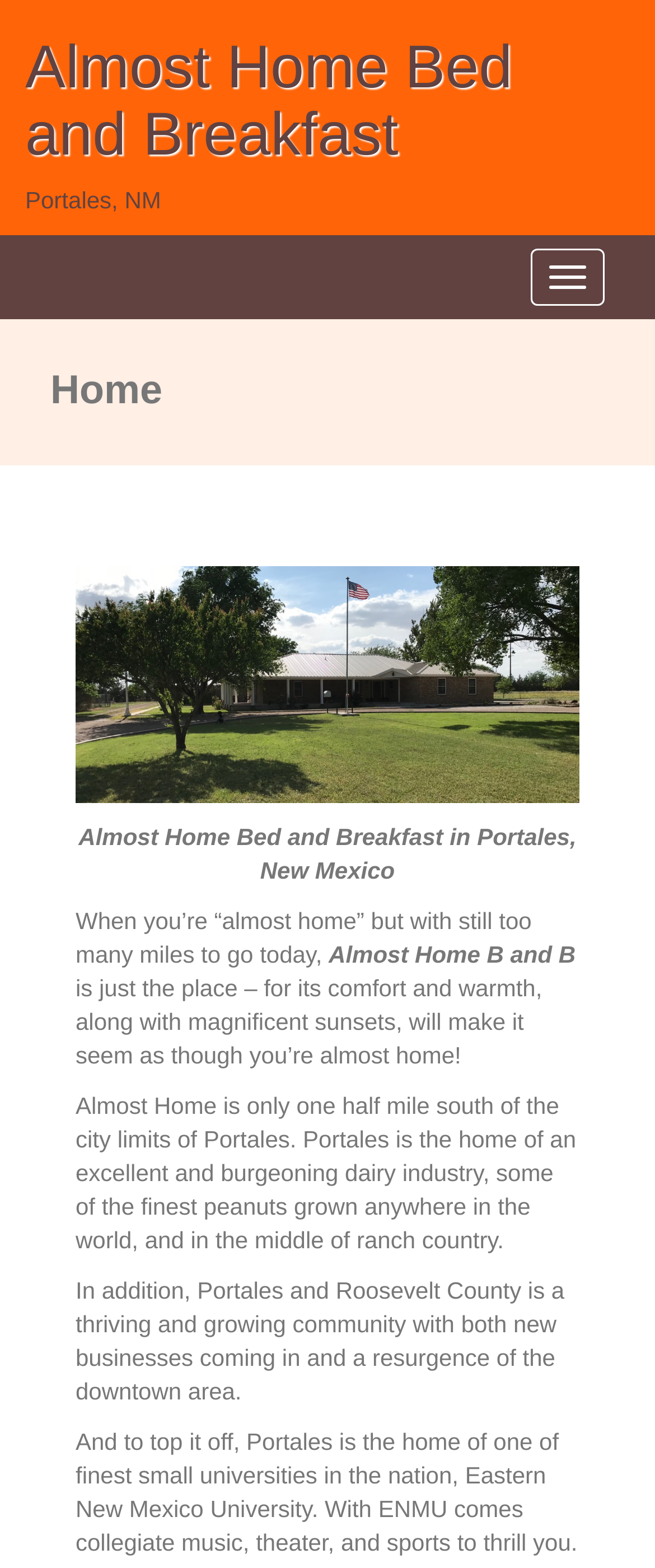Please locate the UI element described by "Toggle navigation" and provide its bounding box coordinates.

[0.81, 0.159, 0.923, 0.195]